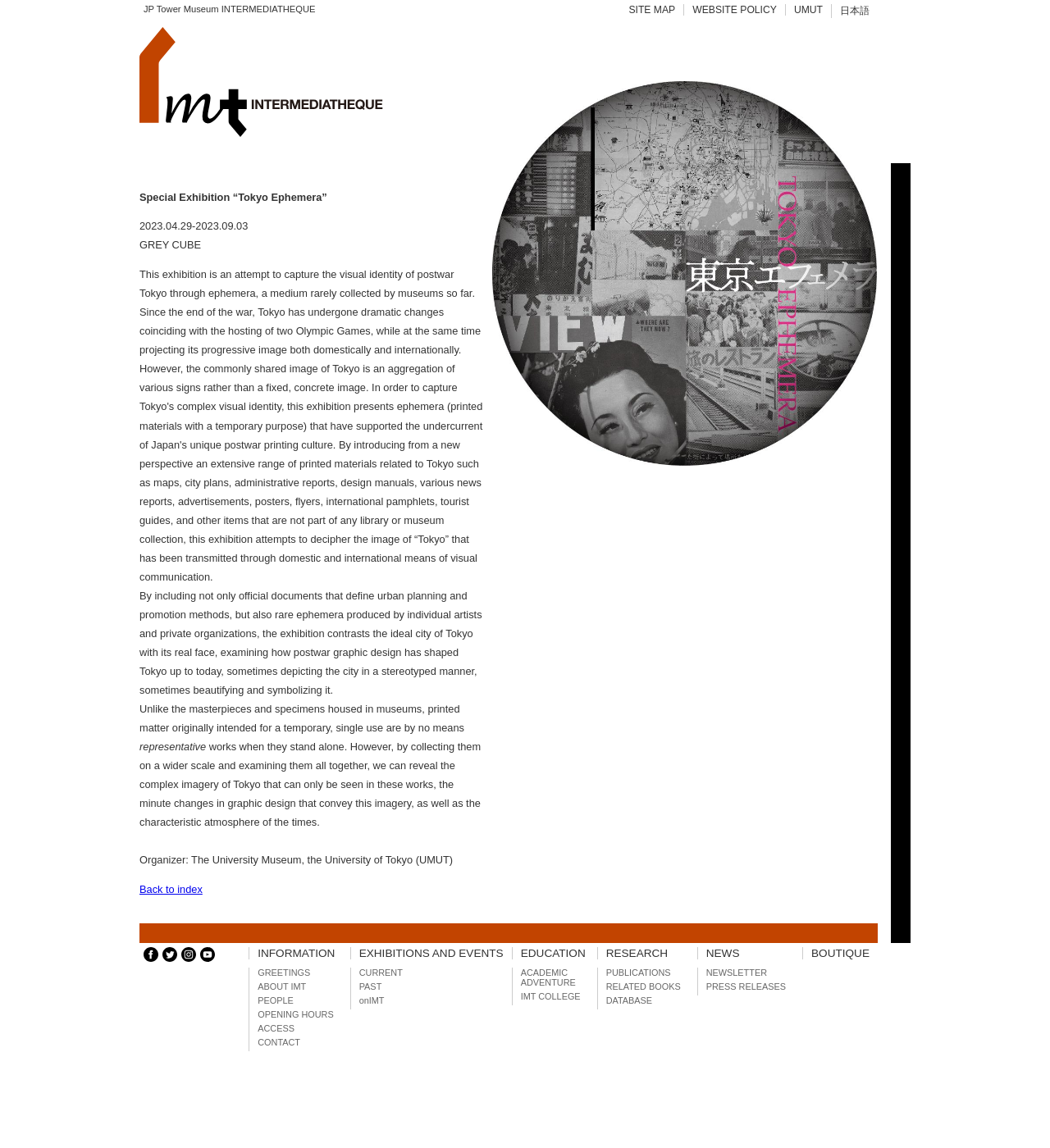Please find and provide the title of the webpage.

Special Exhibition “Tokyo Ephemera”